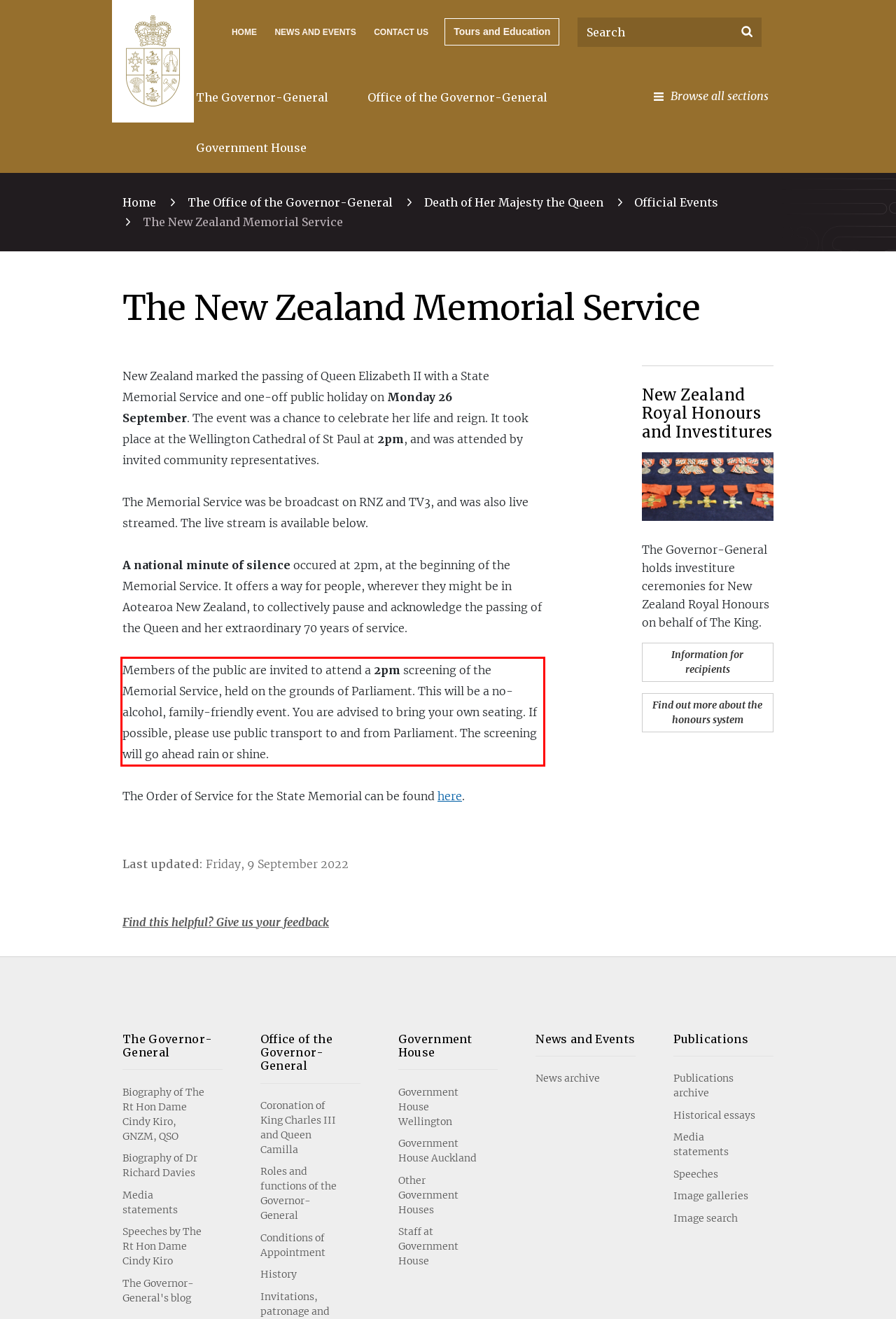Your task is to recognize and extract the text content from the UI element enclosed in the red bounding box on the webpage screenshot.

Members of the public are invited to attend a 2pm screening of the Memorial Service, held on the grounds of Parliament. This will be a no-alcohol, family-friendly event. You are advised to bring your own seating. If possible, please use public transport to and from Parliament. The screening will go ahead rain or shine.